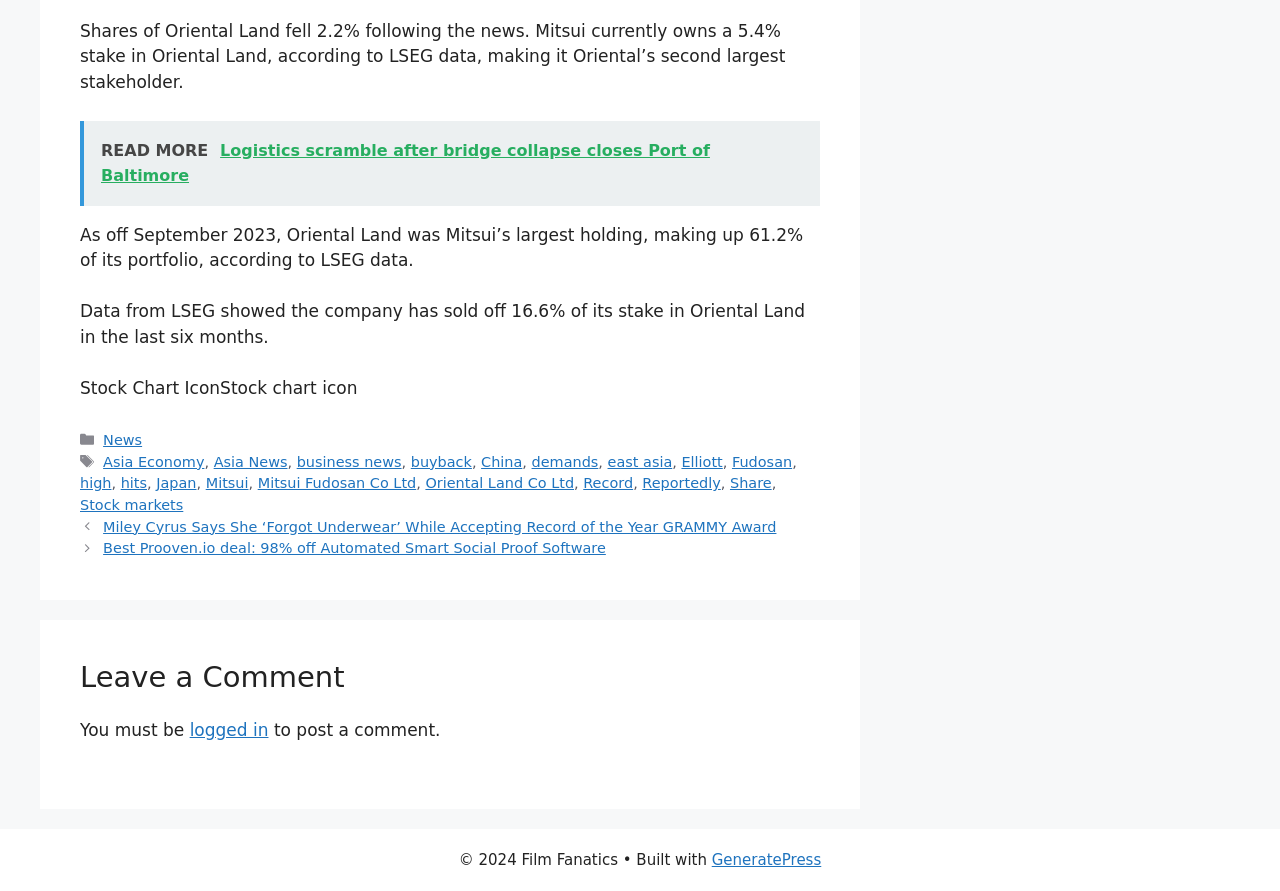Please predict the bounding box coordinates of the element's region where a click is necessary to complete the following instruction: "Read more about logistics scramble after bridge collapse". The coordinates should be represented by four float numbers between 0 and 1, i.e., [left, top, right, bottom].

[0.062, 0.135, 0.641, 0.231]